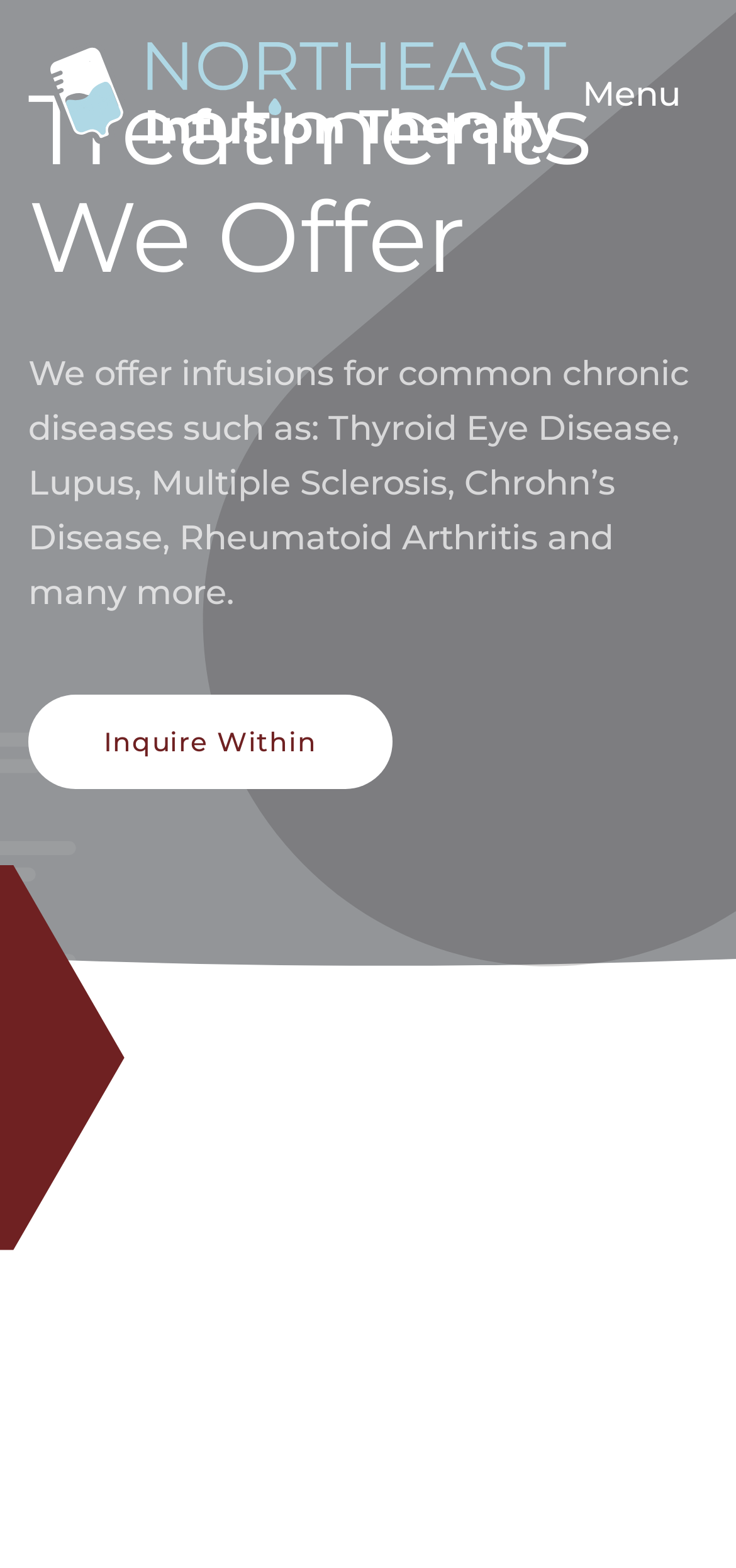Detail the various sections and features of the webpage.

The webpage is about Northeast Infusion Therapy, an outpatient infusion service provider. At the top left corner, there is a link to skip to the main content, and next to it, a link to go back to the home page. Below these links, there is an image with the company's name and a brief description. 

On the top right corner, there is a button to open a menu, which has a label "Menu" when opened. 

Below the image, there is a heading that reads "Treatments We Offer", followed by a paragraph of text that lists the chronic diseases they provide infusions for, including Thyroid Eye Disease, Lupus, Multiple Sclerosis, Chrohn’s Disease, and Rheumatoid Arthritis, among others. 

Underneath this text, there is a link to "Inquire Within", which is likely a call-to-action for potential patients. 

At the bottom of the page, there is another heading that reads "Infusions", which may be a section title for further information about their infusion services.